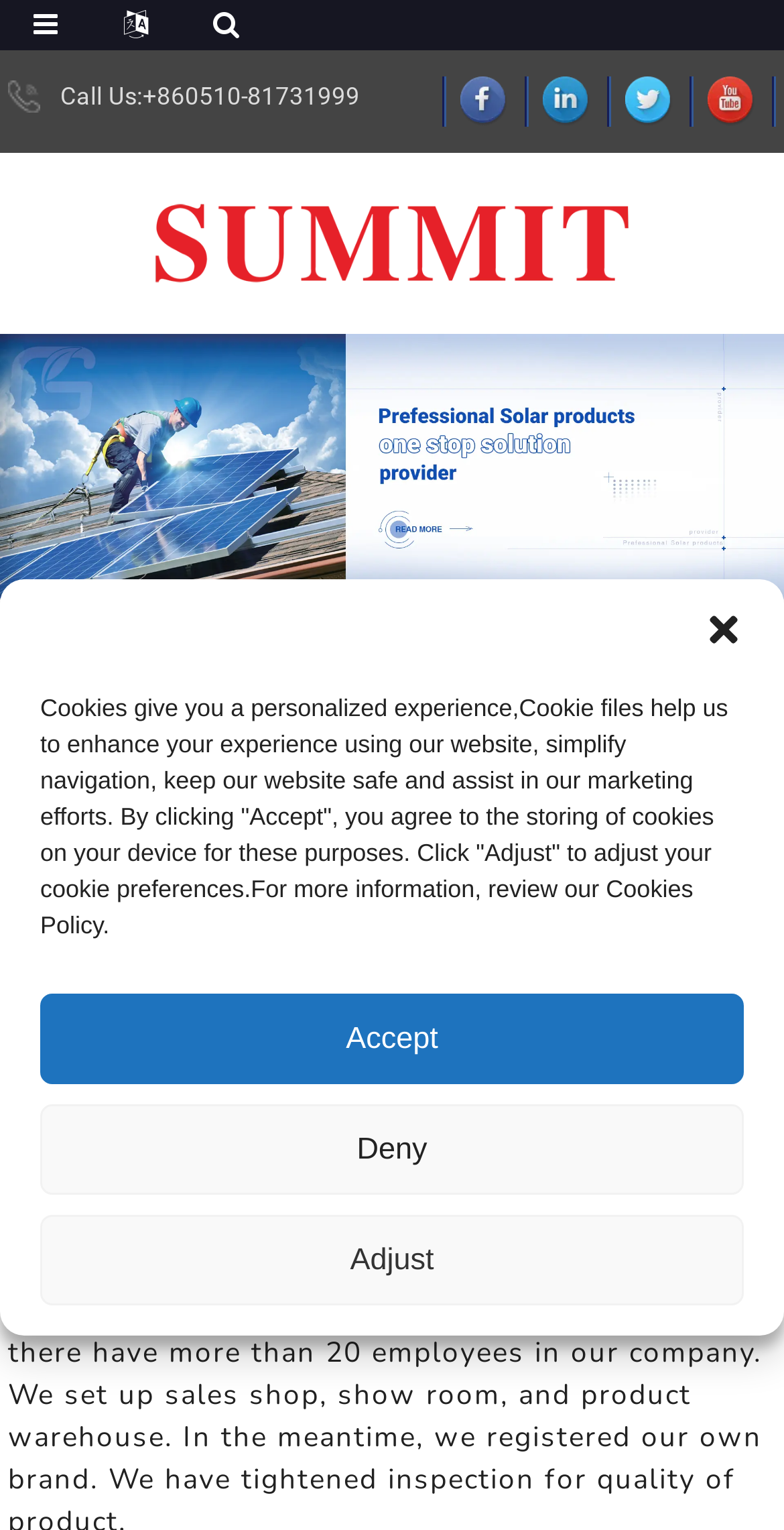Can you provide the bounding box coordinates for the element that should be clicked to implement the instruction: "Contact us through the phone number"?

[0.01, 0.05, 0.459, 0.076]